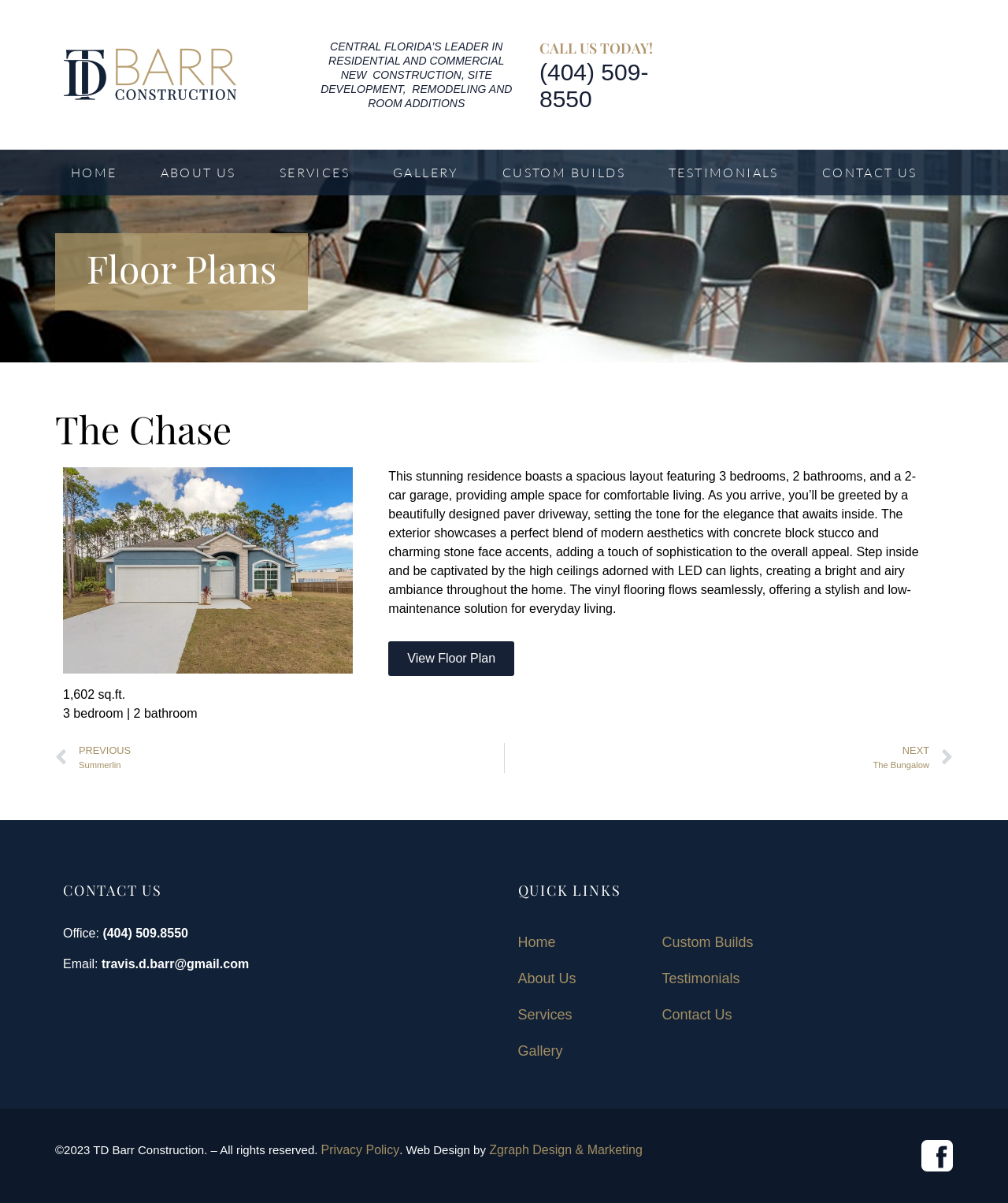Write a detailed summary of the webpage.

This webpage is about TD Barr Construction, a company that specializes in residential and commercial new construction, site development, remodeling, and room additions in Central Florida. 

At the top of the page, there is a navigation menu with links to different sections of the website, including "HOME", "ABOUT US", "SERVICES", "GALLERY", "CUSTOM BUILDS", "TESTIMONIALS", and "CONTACT US". 

Below the navigation menu, there is a heading that reads "Floor Plans" and another heading that reads "The Chase". Underneath these headings, there is a description of a specific floor plan, "The Chase", which is a 1,602 sq.ft. residence with 3 bedrooms and 2 bathrooms. The description highlights the features of the residence, including its spacious layout, high ceilings, and modern aesthetics.

To the right of the description, there is a link to "View Floor Plan". Above and below this section, there are navigation links to previous and next floor plans.

Further down the page, there is a "CONTACT US" section with the company's office phone number, email address, and a heading that reads "QUICK LINKS" with links to different sections of the website.

At the bottom of the page, there is a copyright notice, a link to the company's privacy policy, and a credit to the web design company. There is also a social media icon, specifically a Facebook icon, in the bottom right corner of the page.